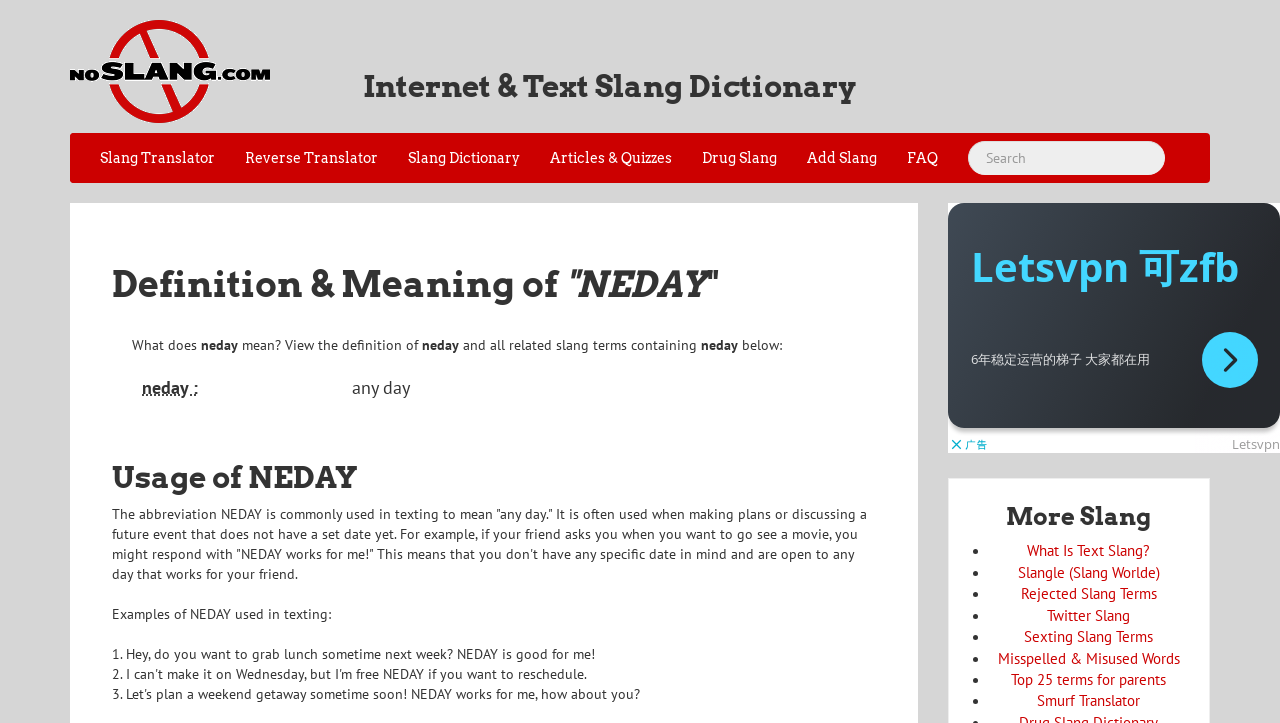What is the topic of the webpage?
Analyze the screenshot and provide a detailed answer to the question.

The webpage is focused on providing the definition, meaning, and usage of the abbreviation NEDAY, which is commonly used in texting and online communication. The webpage provides a detailed explanation of the term, its usage, and examples of how it is used in conversations.